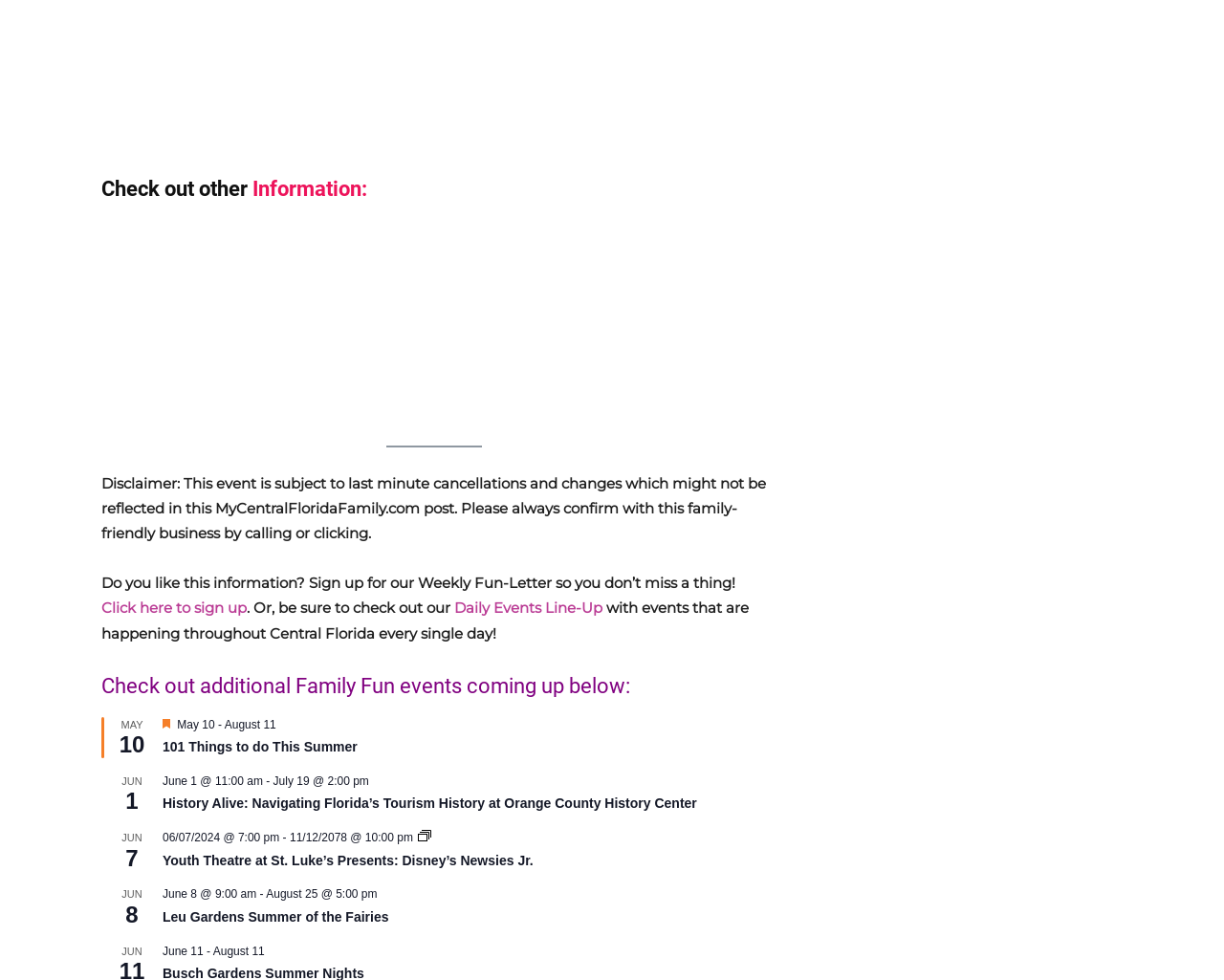Please find the bounding box coordinates of the section that needs to be clicked to achieve this instruction: "View the '101 Things to do This Summer' event".

[0.133, 0.754, 0.292, 0.771]